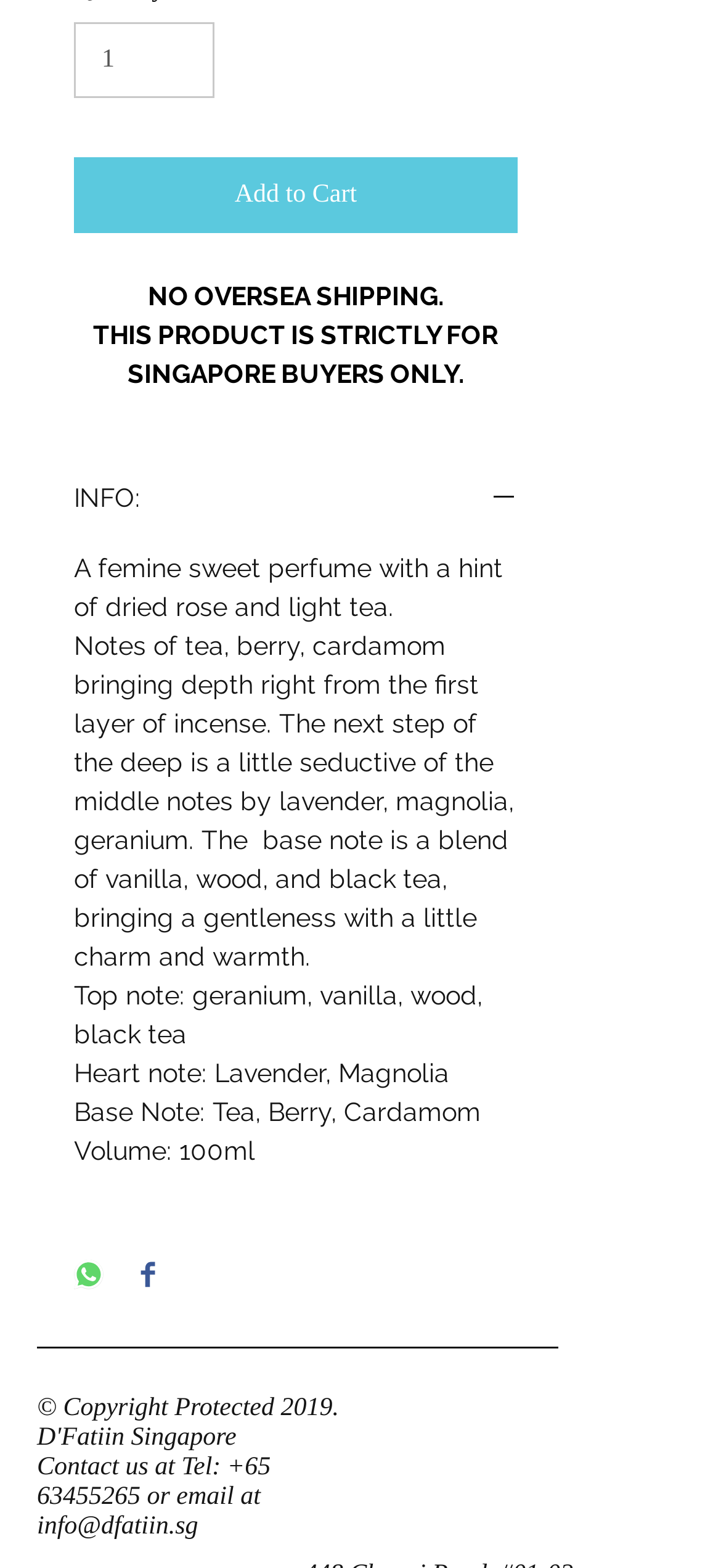Based on the provided description, "aria-label="Facebook"", find the bounding box of the corresponding UI element in the screenshot.

[0.615, 0.897, 0.679, 0.926]